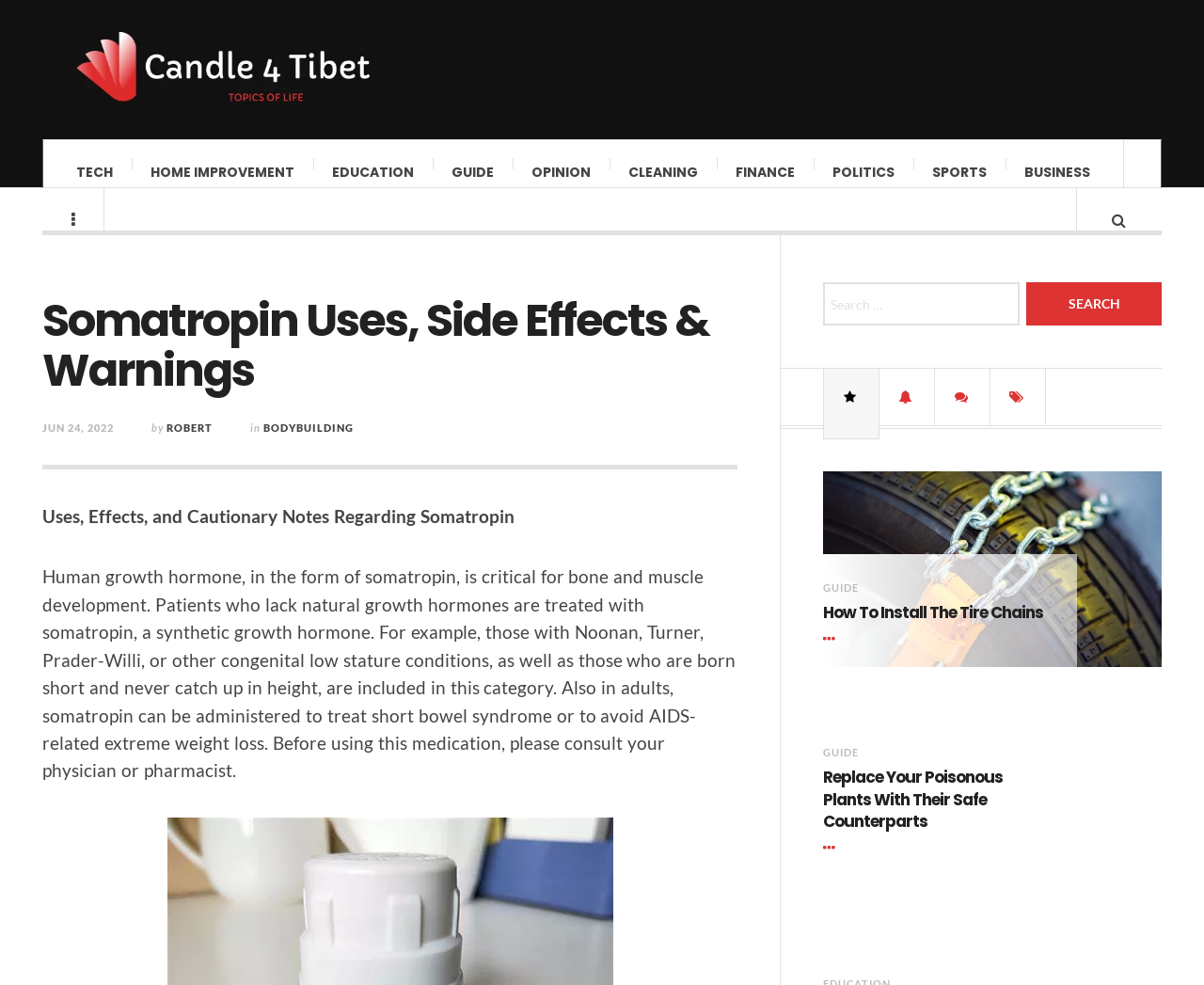Locate the bounding box coordinates of the element that needs to be clicked to carry out the instruction: "read article by ROBERT". The coordinates should be given as four float numbers ranging from 0 to 1, i.e., [left, top, right, bottom].

[0.19, 0.445, 0.228, 0.457]